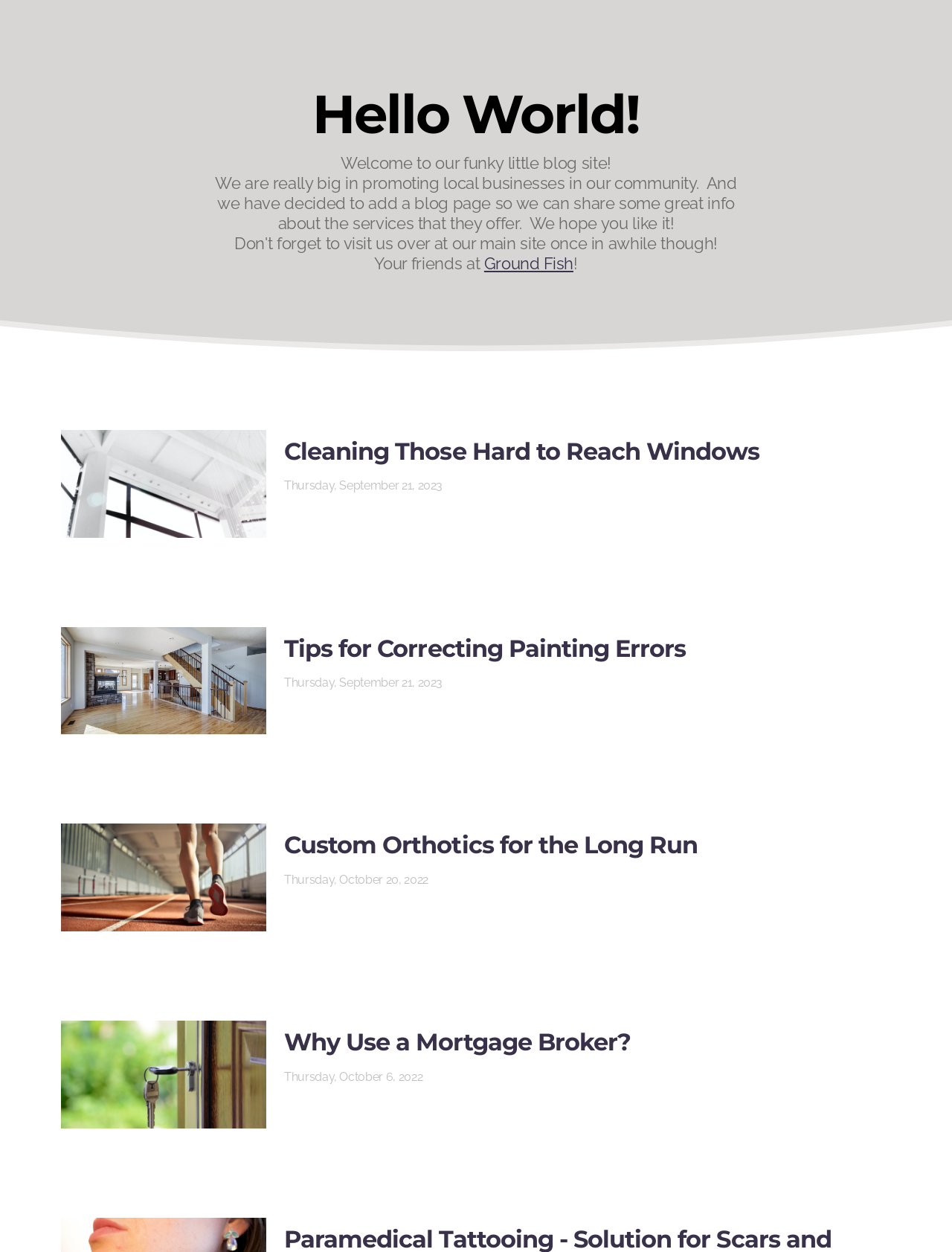Please find the bounding box coordinates of the section that needs to be clicked to achieve this instruction: "Read the article about why use a mortgage broker".

[0.298, 0.821, 0.936, 0.844]